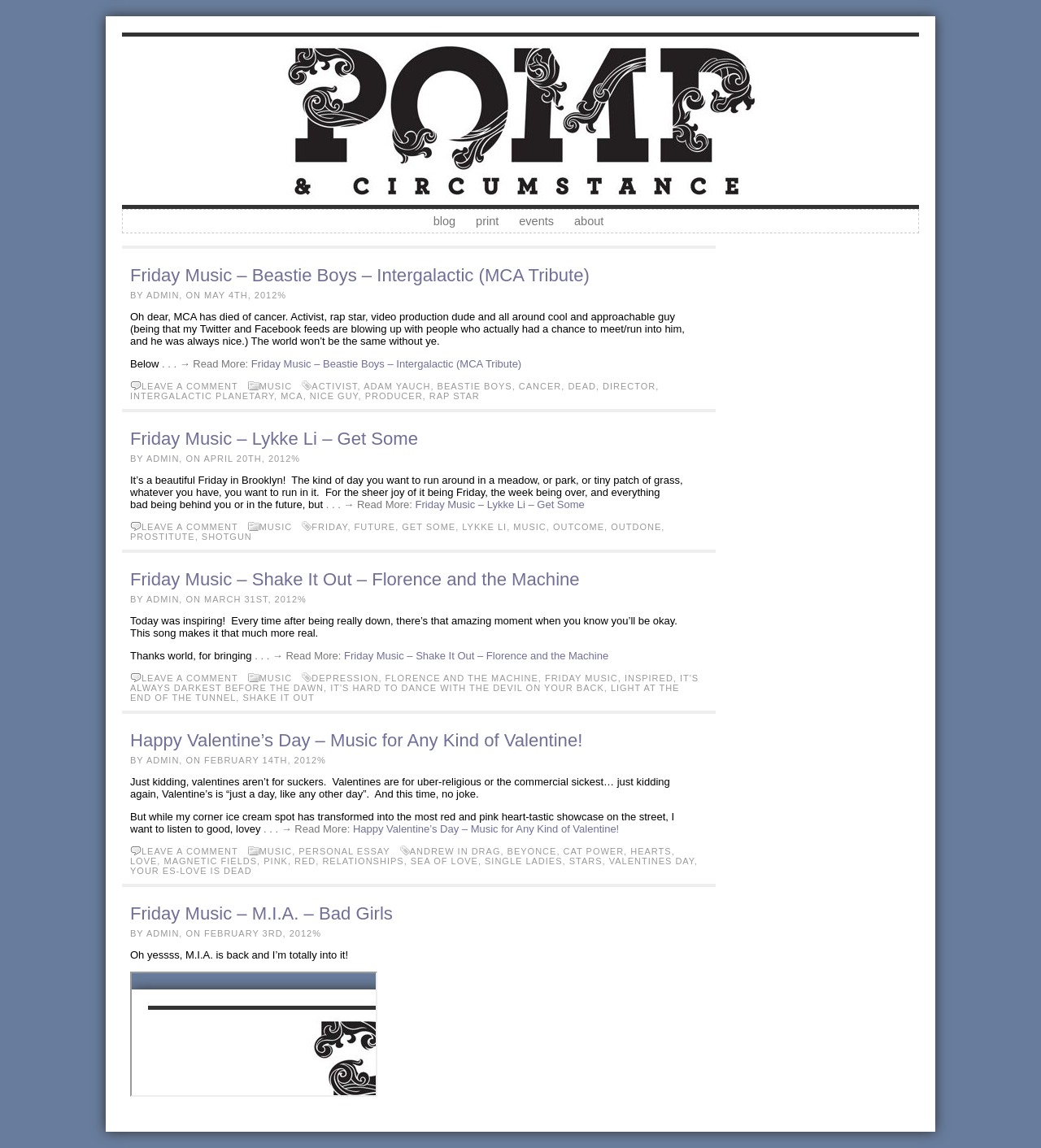What is the date of the third blog post?
Your answer should be a single word or phrase derived from the screenshot.

March 31st, 2012